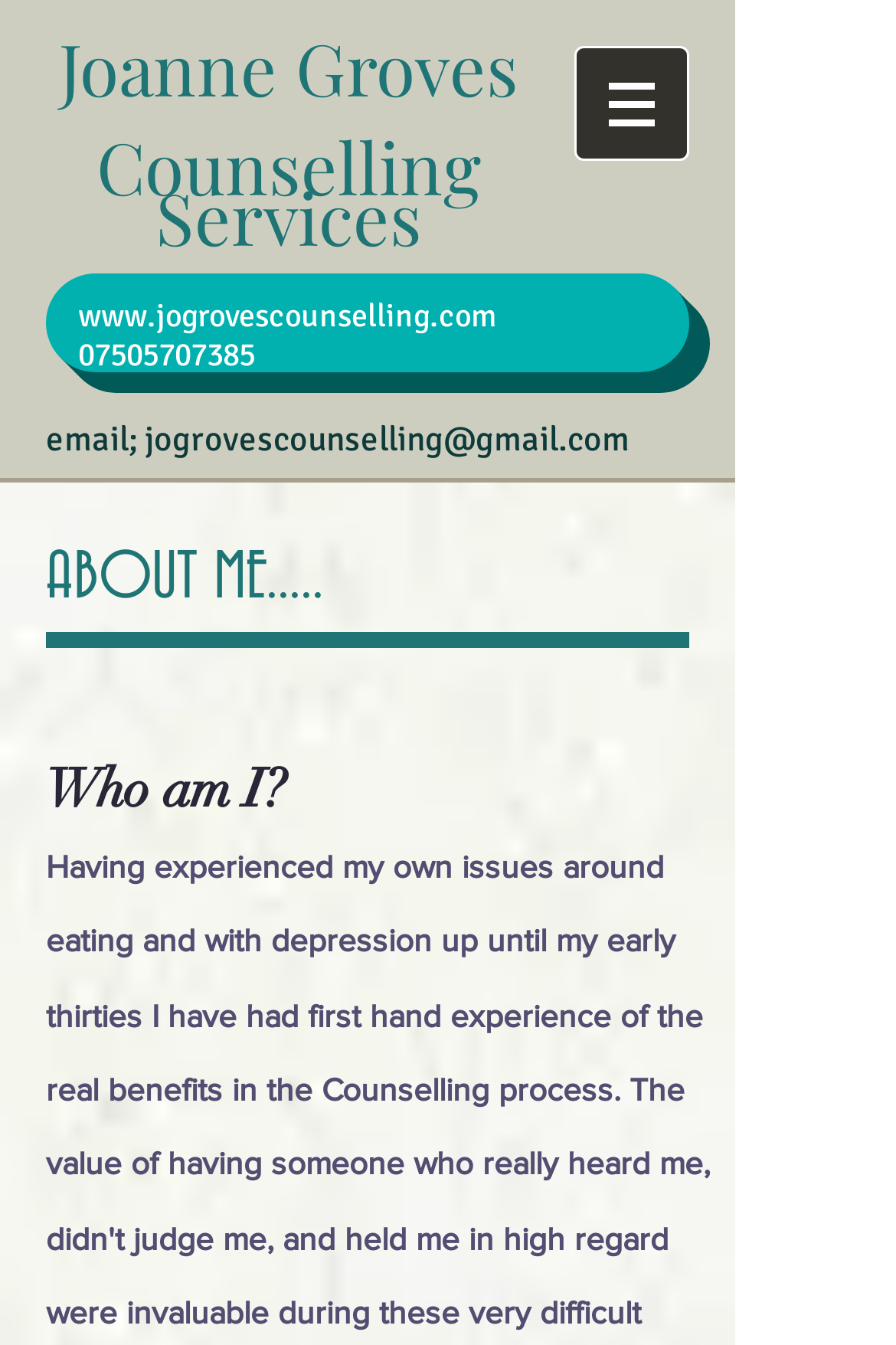Please provide a comprehensive response to the question below by analyzing the image: 
What is the phone number of the counsellor?

The phone number of the counsellor can be found below the website, where it is written as '07505707385' and is also a clickable link.